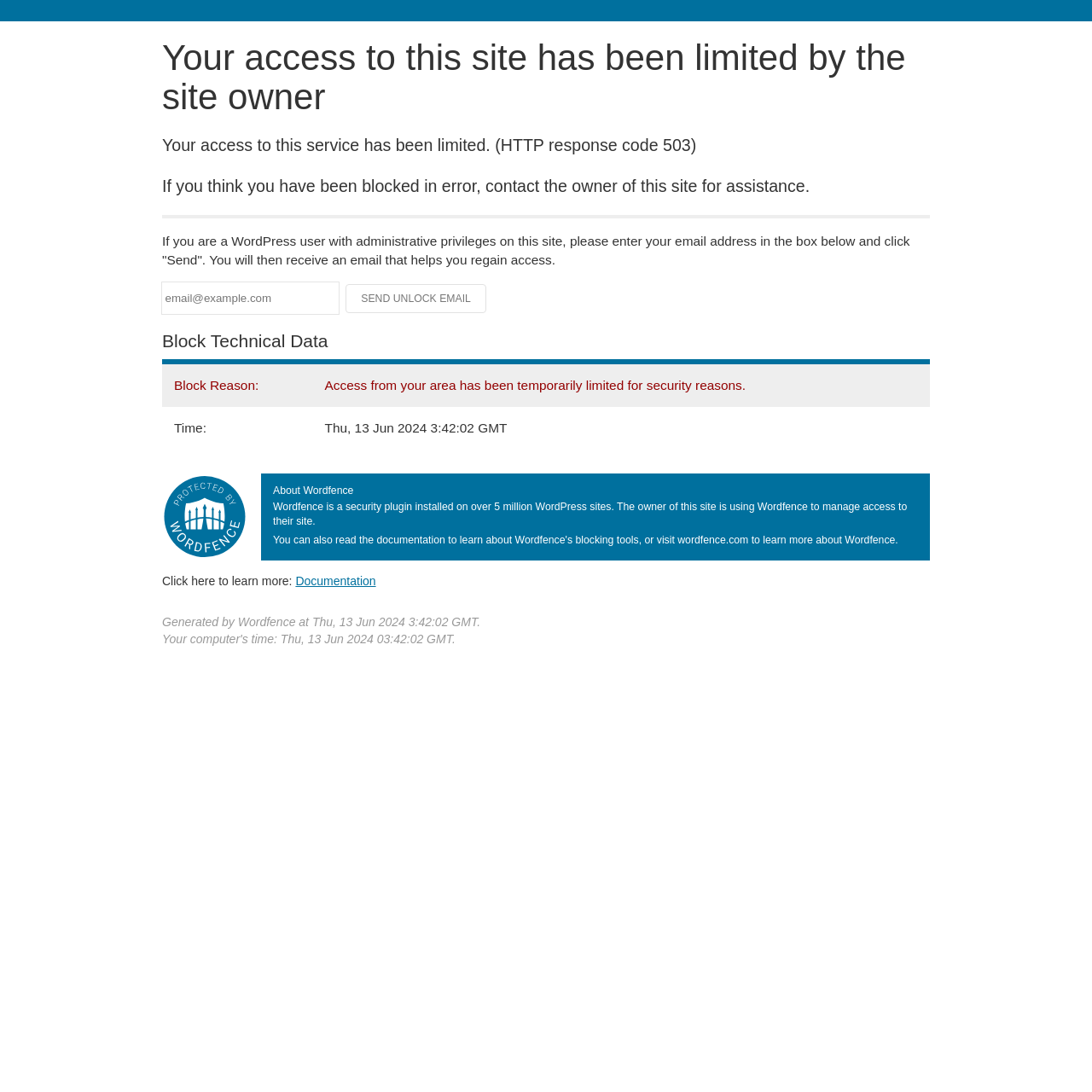Analyze the image and deliver a detailed answer to the question: What is the time when the site access was limited?

The time when the site access was limited is mentioned in the table under 'Block Technical Data' section, where it says 'Thu, 13 Jun 2024 3:42:02 GMT'.